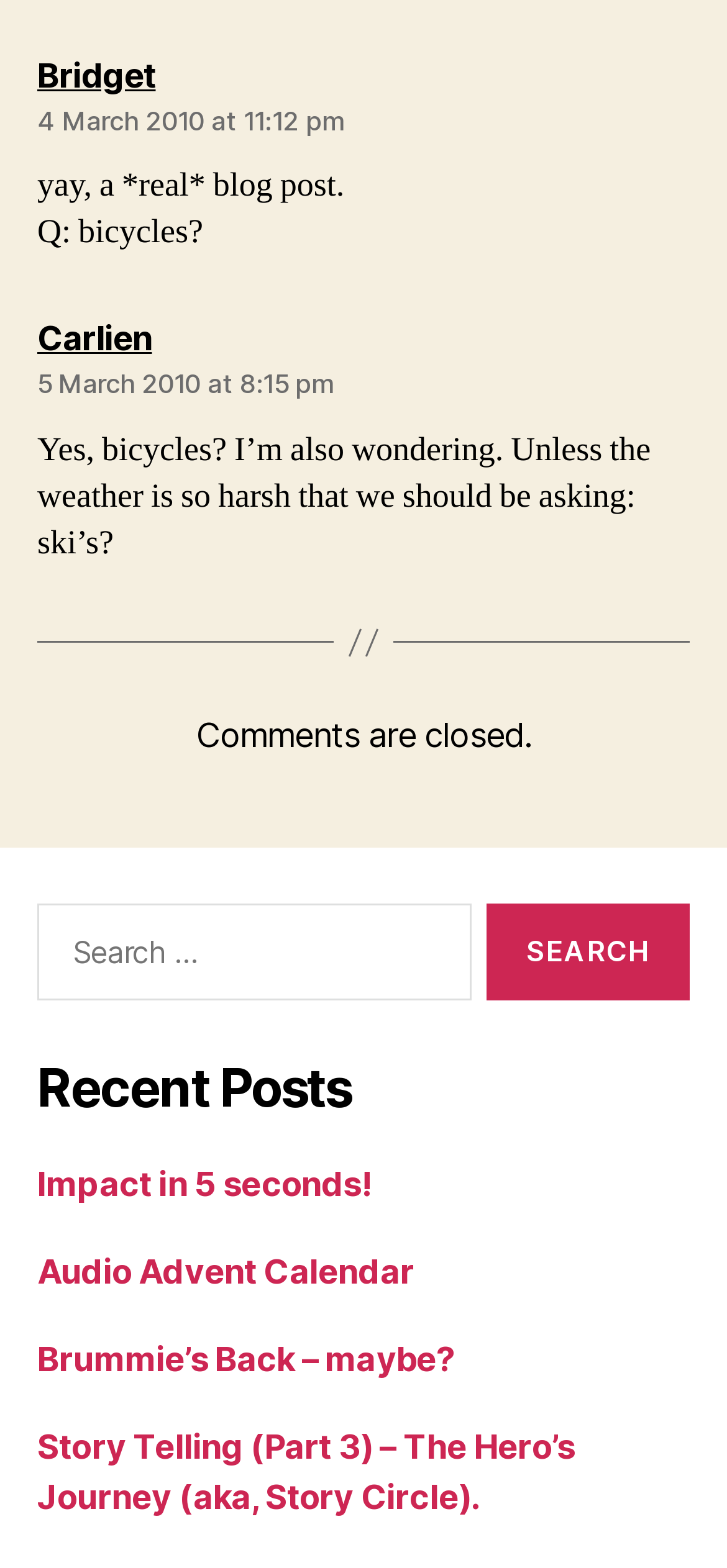Answer briefly with one word or phrase:
What is the text of the second comment?

Yes, bicycles?